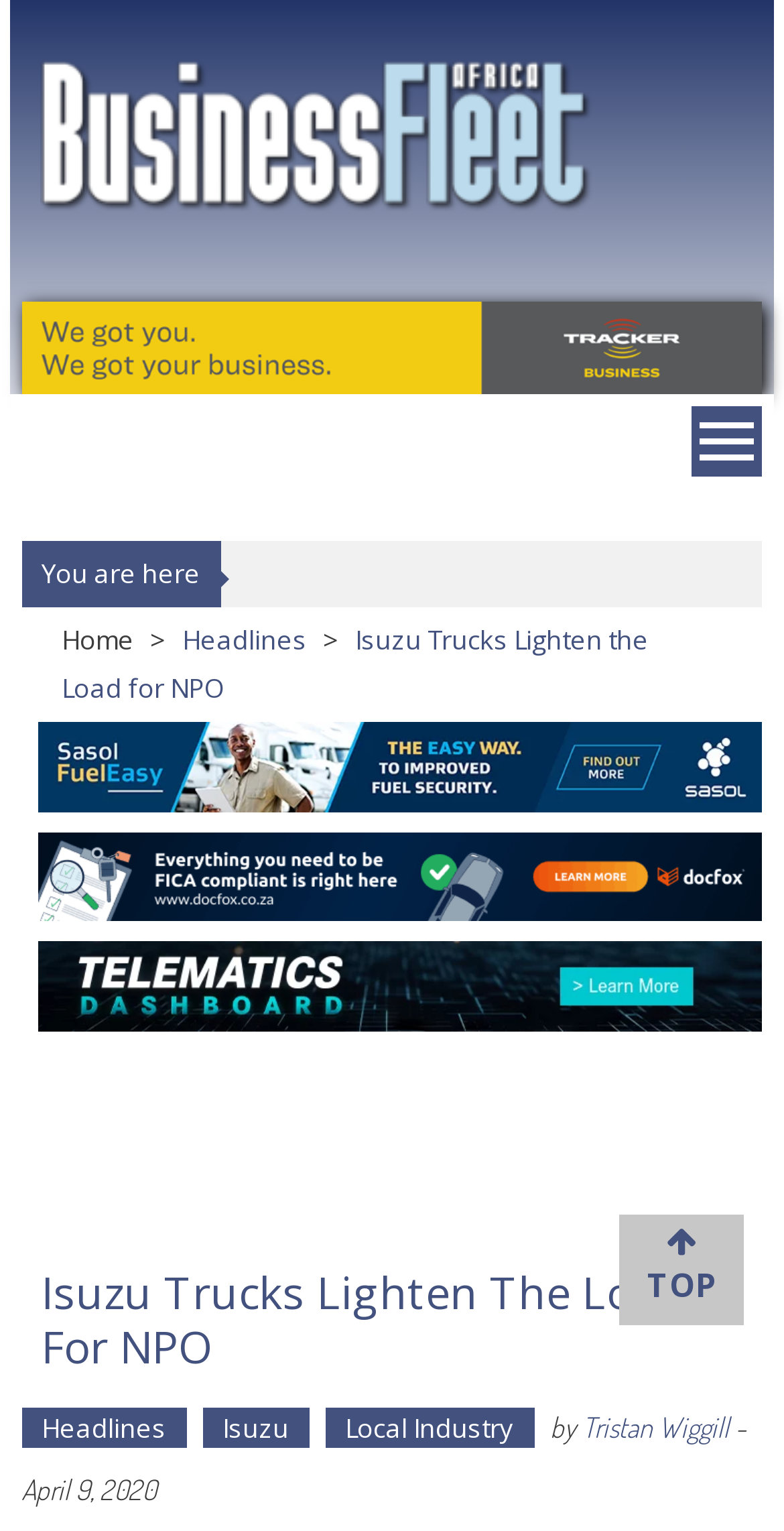Determine the bounding box coordinates of the region that needs to be clicked to achieve the task: "Read the article about 'Isuzu Trucks Lighten the Load for NPO'".

[0.079, 0.406, 0.827, 0.461]